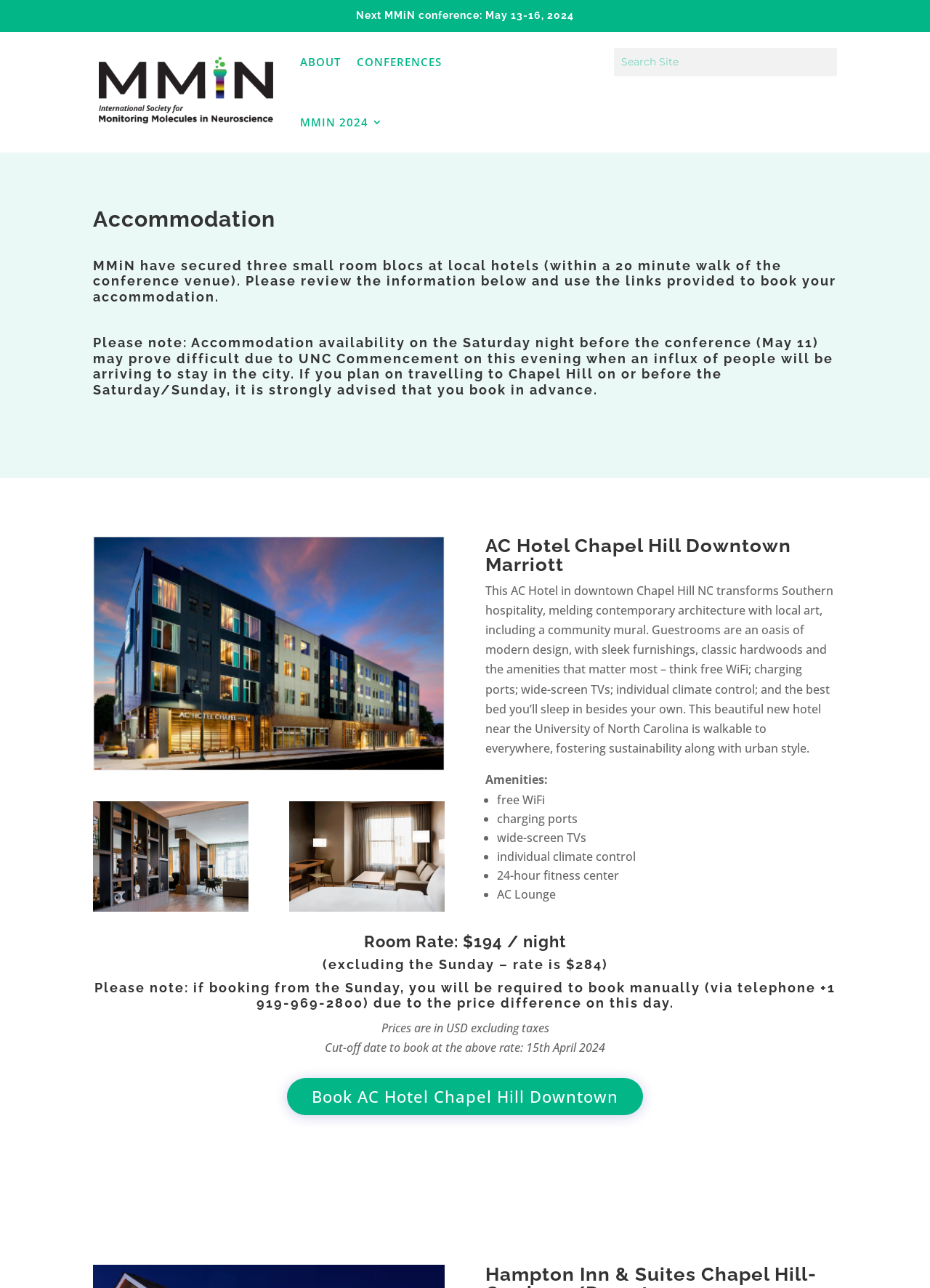Using the webpage screenshot, find the UI element described by name="s" placeholder="Search Site". Provide the bounding box coordinates in the format (top-left x, top-left y, bottom-right x, bottom-right y), ensuring all values are floating point numbers between 0 and 1.

[0.66, 0.037, 0.9, 0.059]